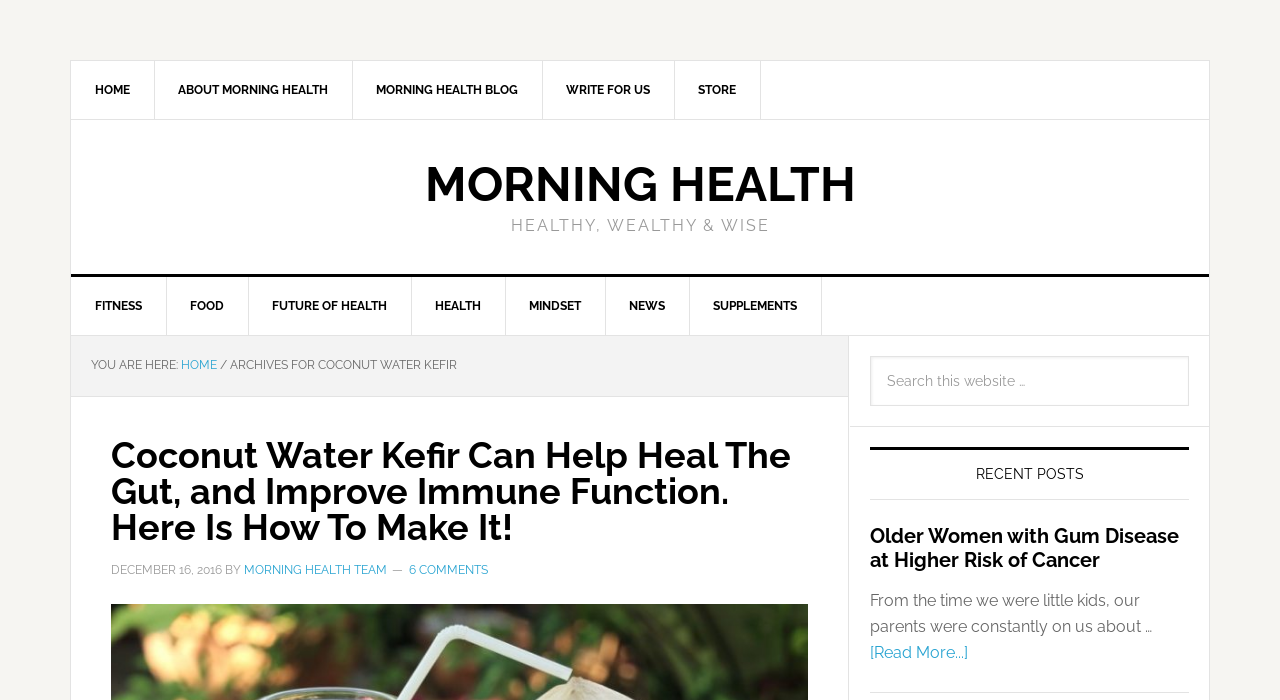Identify the bounding box coordinates of the clickable region to carry out the given instruction: "search this website".

[0.68, 0.509, 0.929, 0.58]